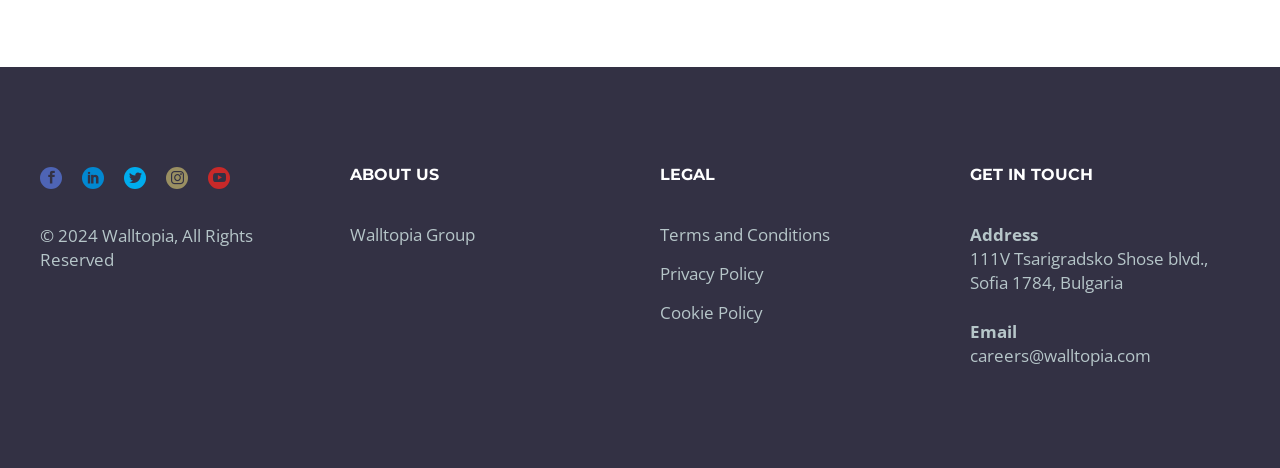Given the description Hansard, predict the bounding box coordinates of the UI element. Ensure the coordinates are in the format (top-left x, top-left y, bottom-right x, bottom-right y) and all values are between 0 and 1.

None